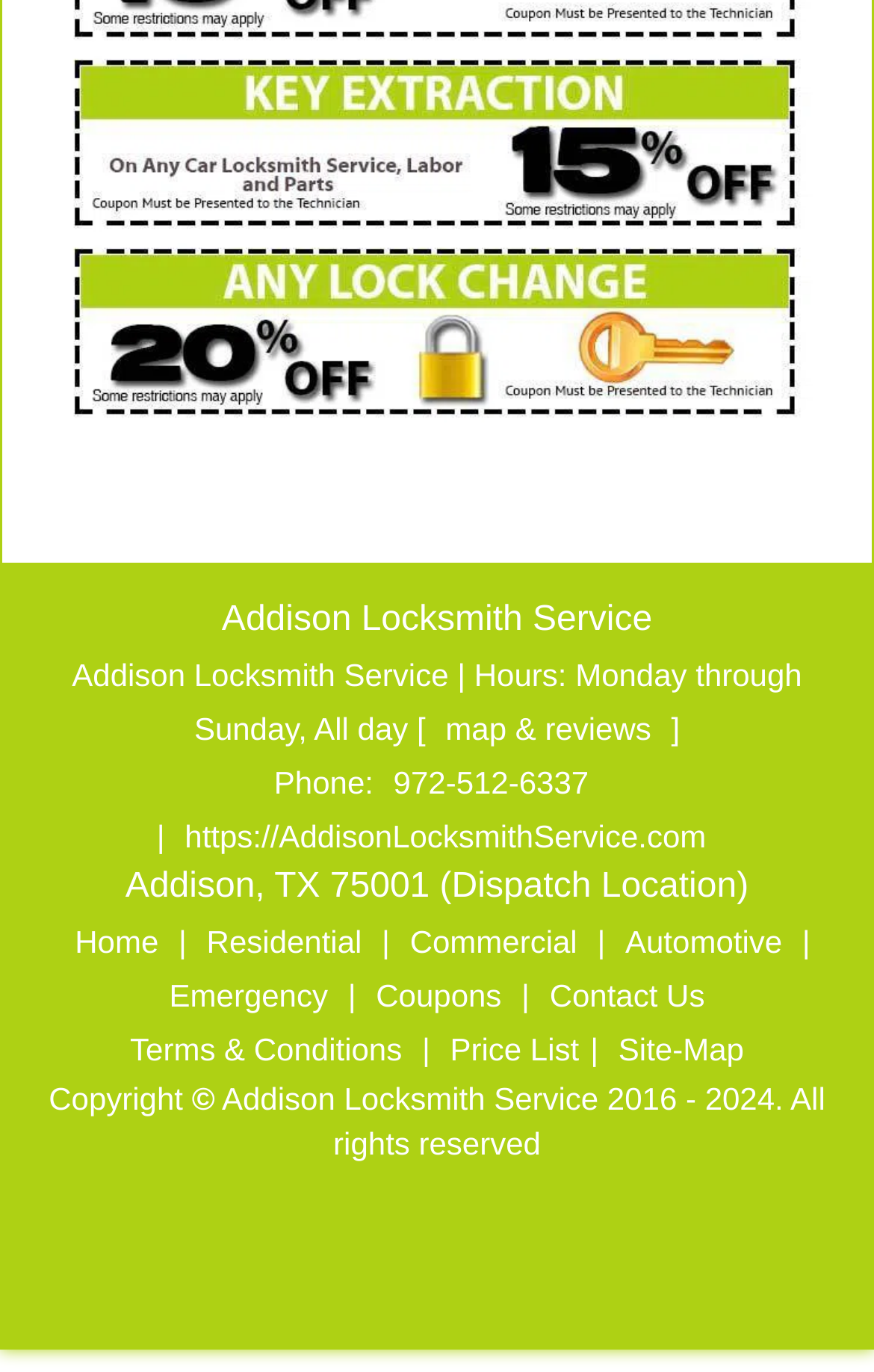Can you specify the bounding box coordinates for the region that should be clicked to fulfill this instruction: "Call the locksmith service".

[0.437, 0.557, 0.686, 0.583]